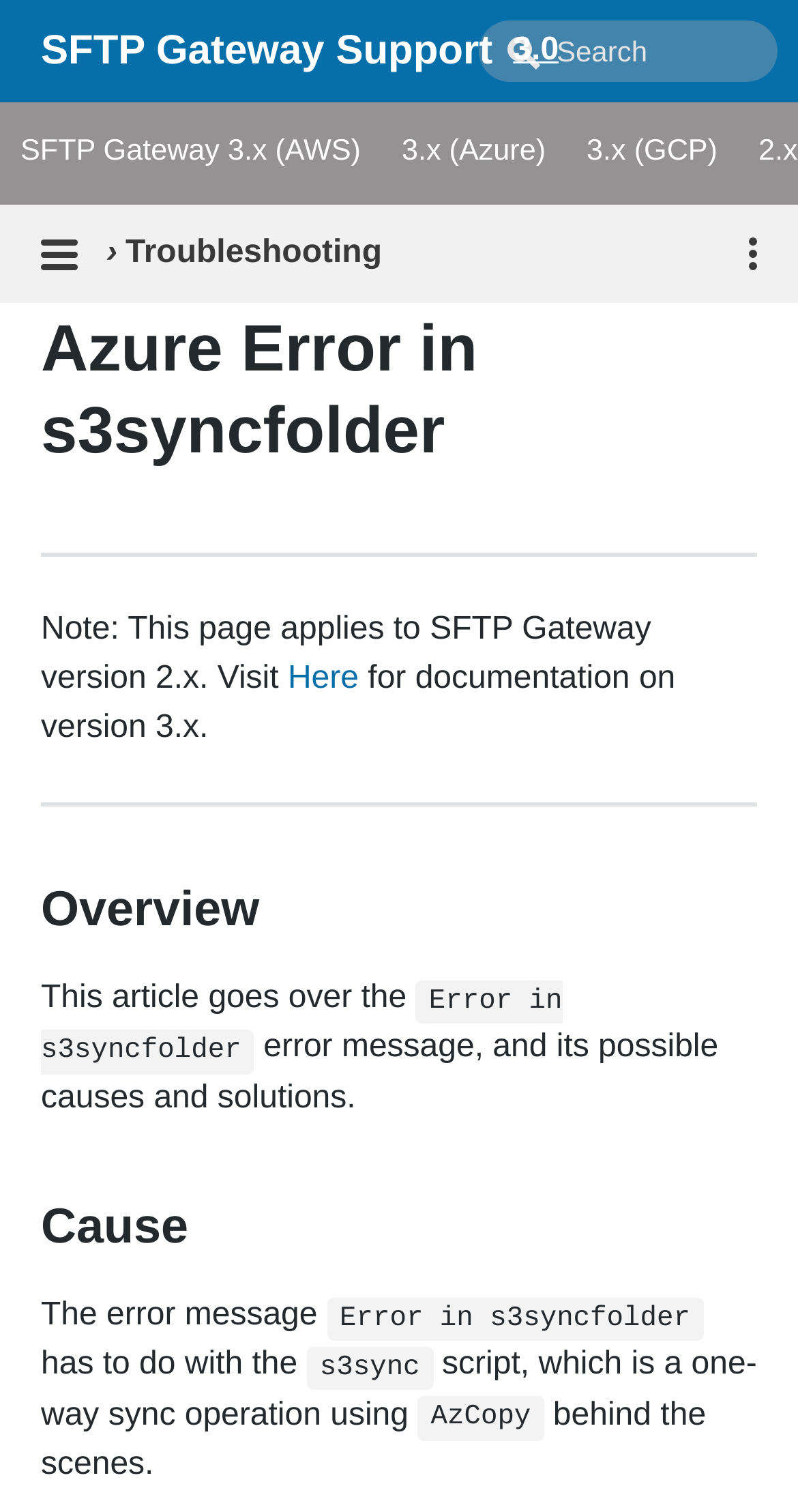Please provide the main heading of the webpage content.

Azure Error in s3syncfolder